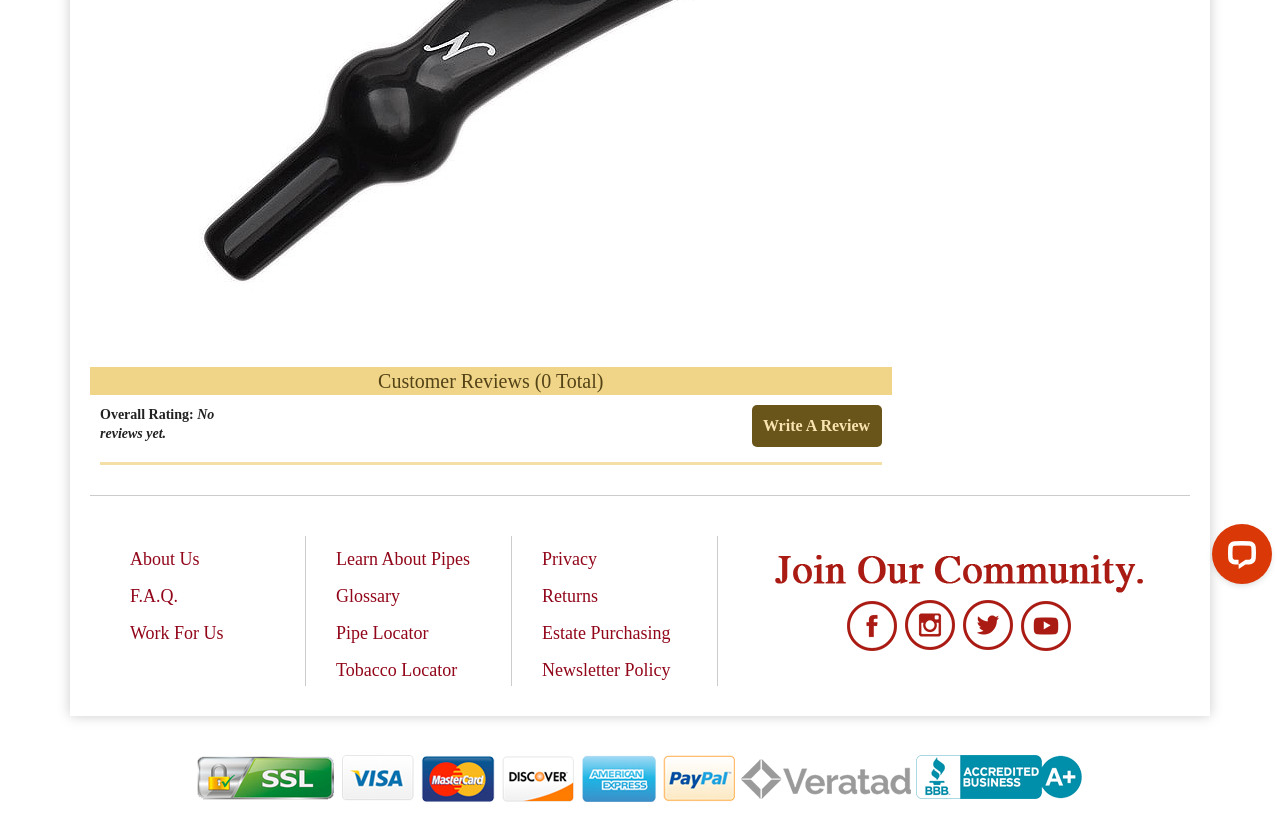Identify the bounding box of the UI element that matches this description: "F.A.Q.".

[0.102, 0.697, 0.221, 0.729]